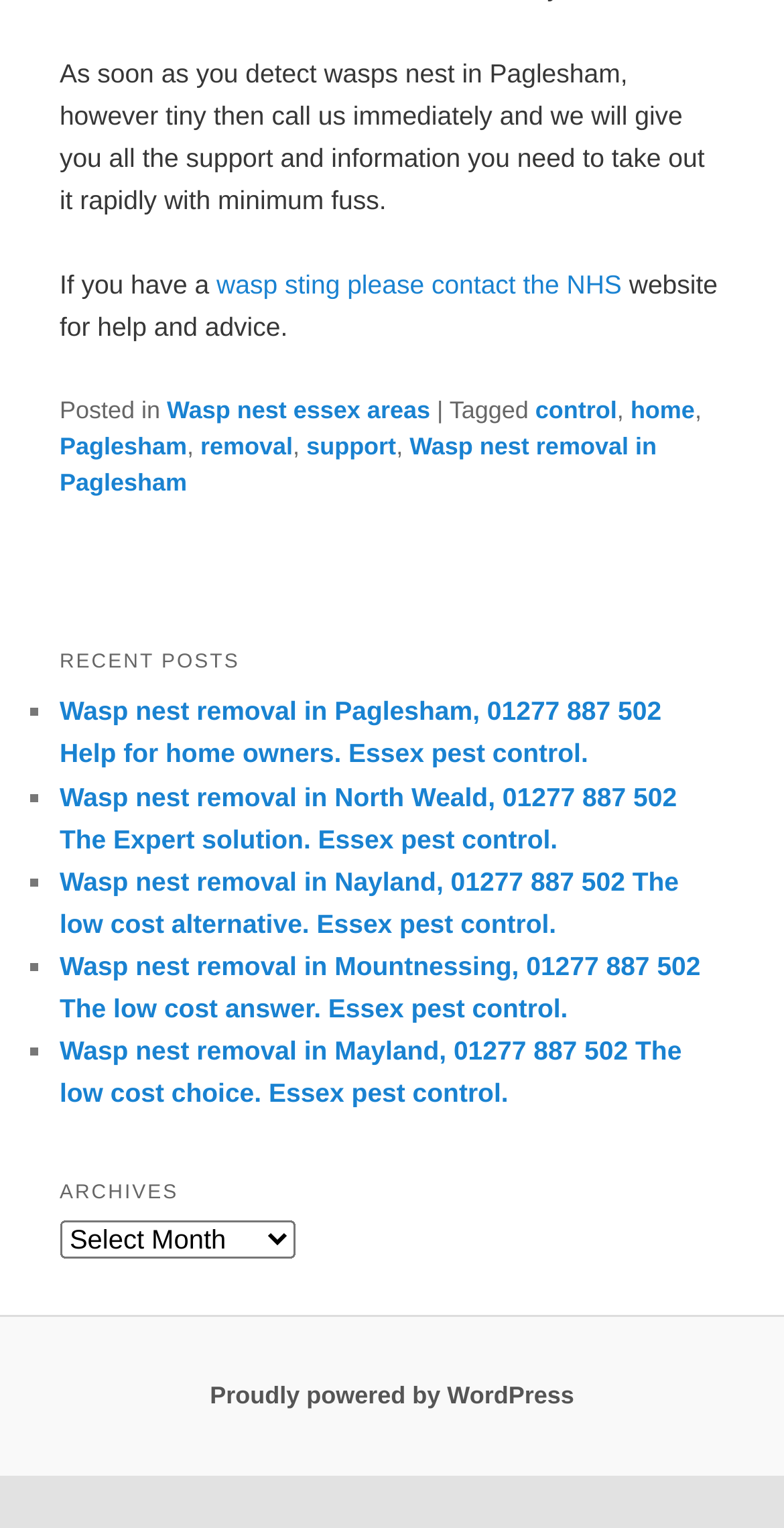What is the platform powering this website?
Please provide a single word or phrase as the answer based on the screenshot.

WordPress